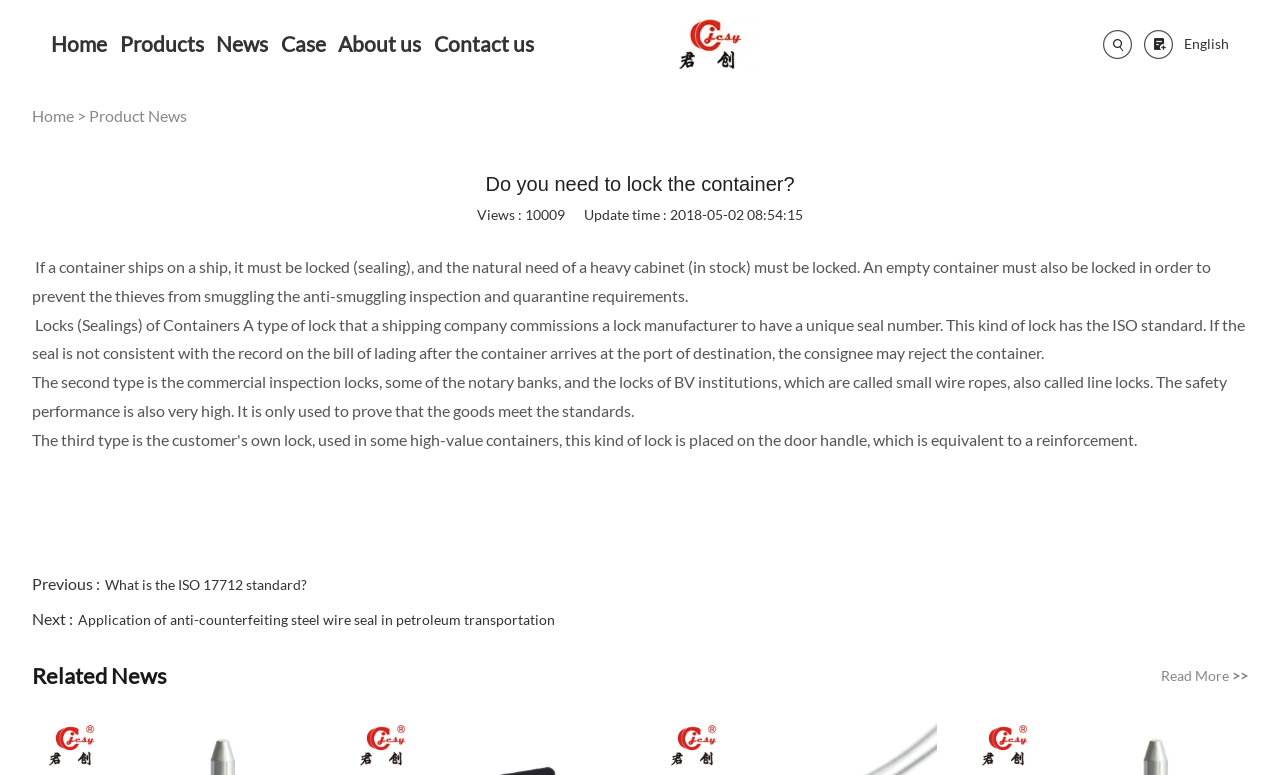From the details in the image, provide a thorough response to the question: What is the update time of this webpage?

The webpage displays the update time as 'Update time : 2018-05-02 08:54:15', which indicates that this webpage was last updated on May 2, 2018, at 08:54:15.